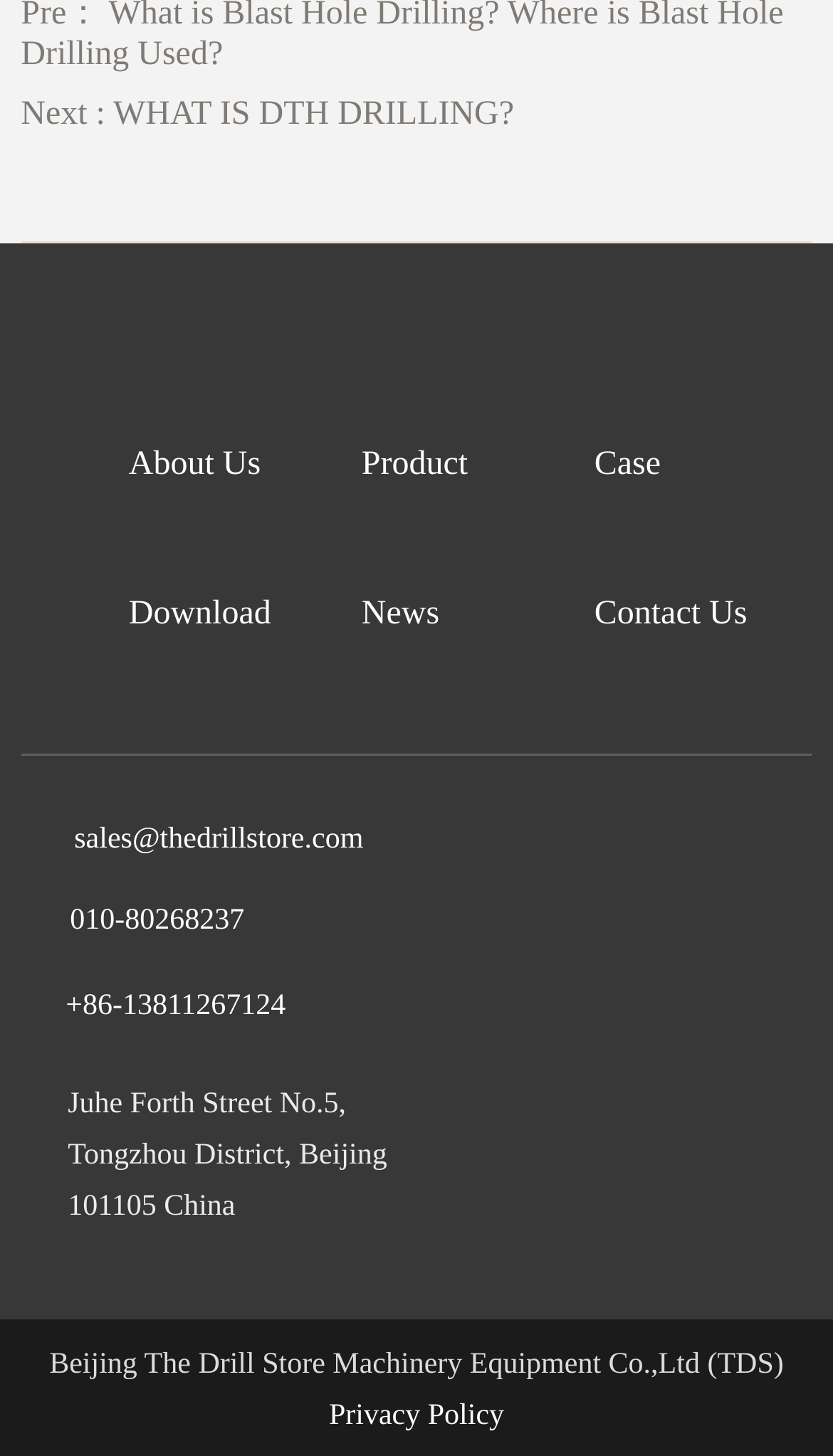Based on the image, please respond to the question with as much detail as possible:
What is the company name?

I found the company name by looking at the bottom of the webpage, where it is written in a static text element 'Beijing The Drill Store Machinery Equipment Co.,Ltd (TDS)'.